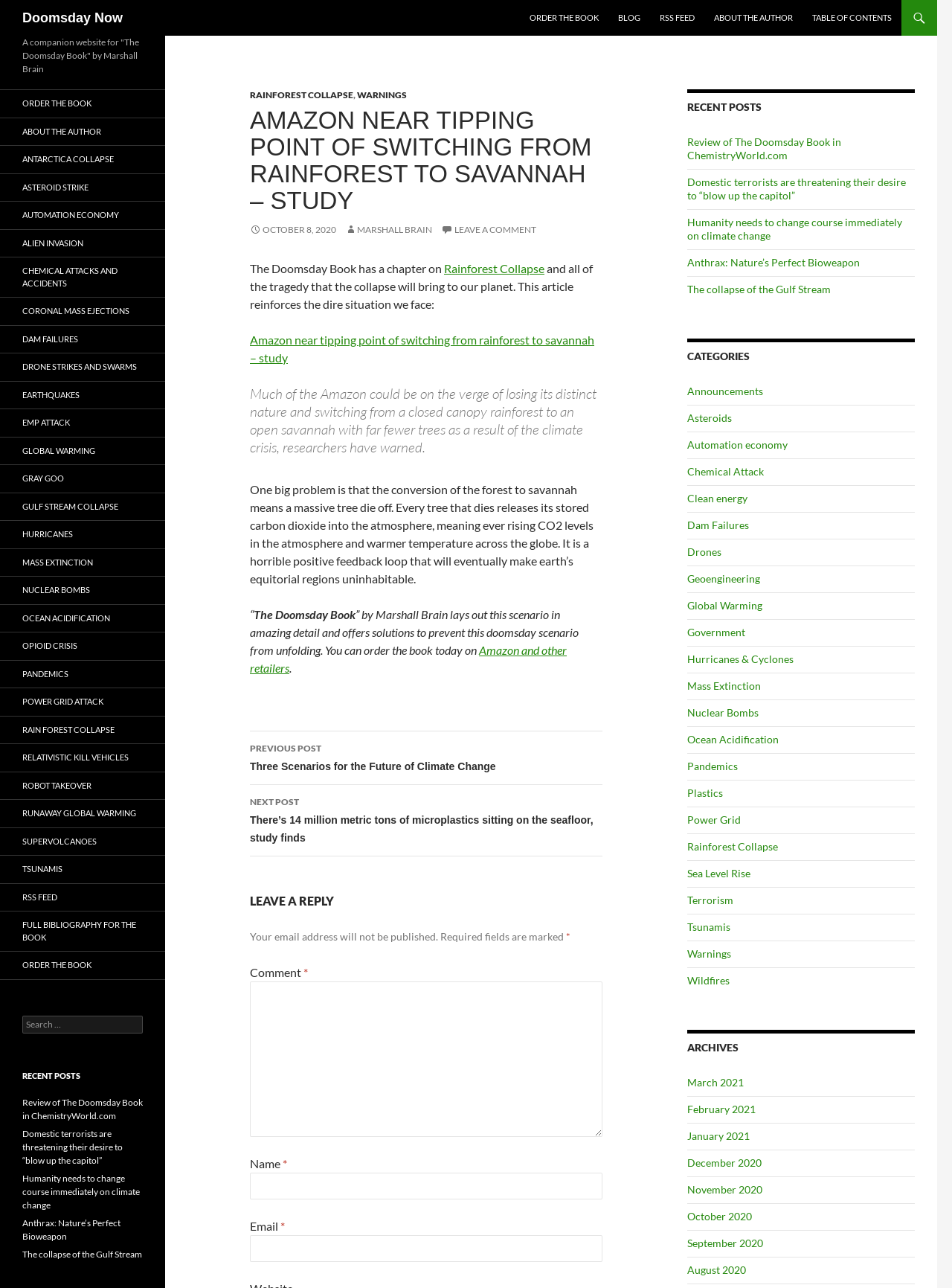Please answer the following question using a single word or phrase: How can you order the book 'The Doomsday Book'?

On Amazon and other retailers